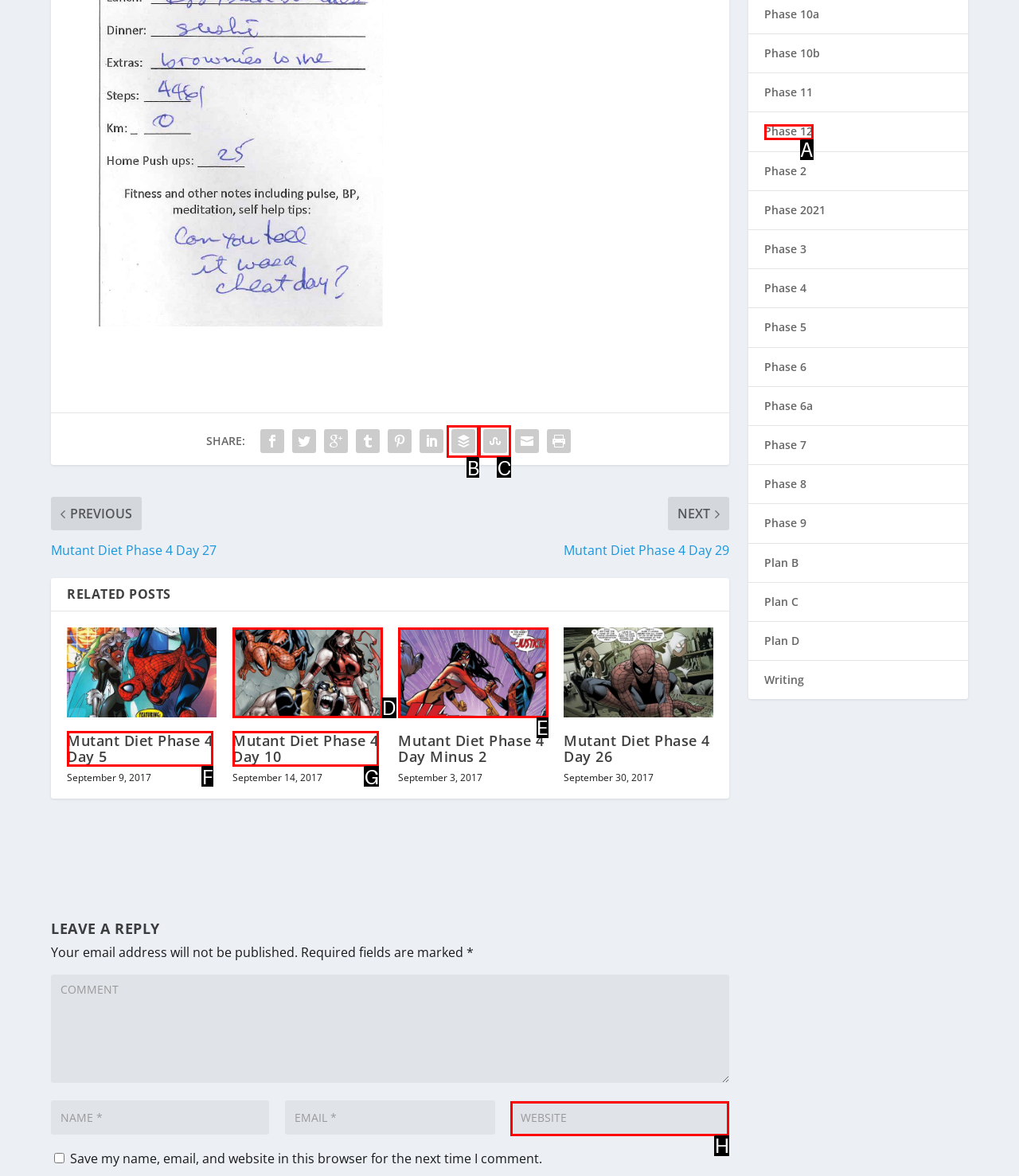Using the provided description: input value="Website" name="url", select the HTML element that corresponds to it. Indicate your choice with the option's letter.

H